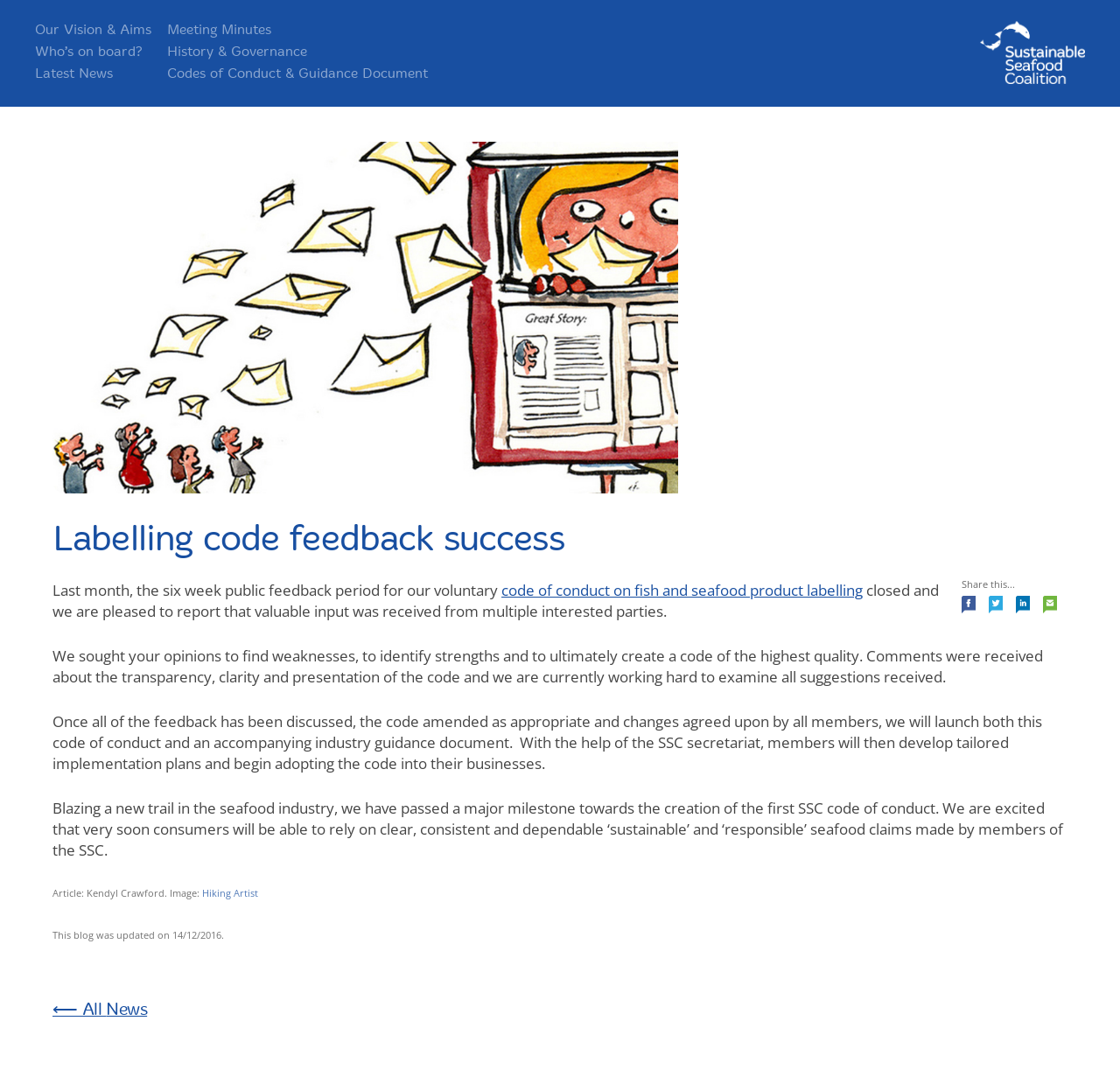Answer this question in one word or a short phrase: What is the relationship between the SSC and its members?

Collaborative